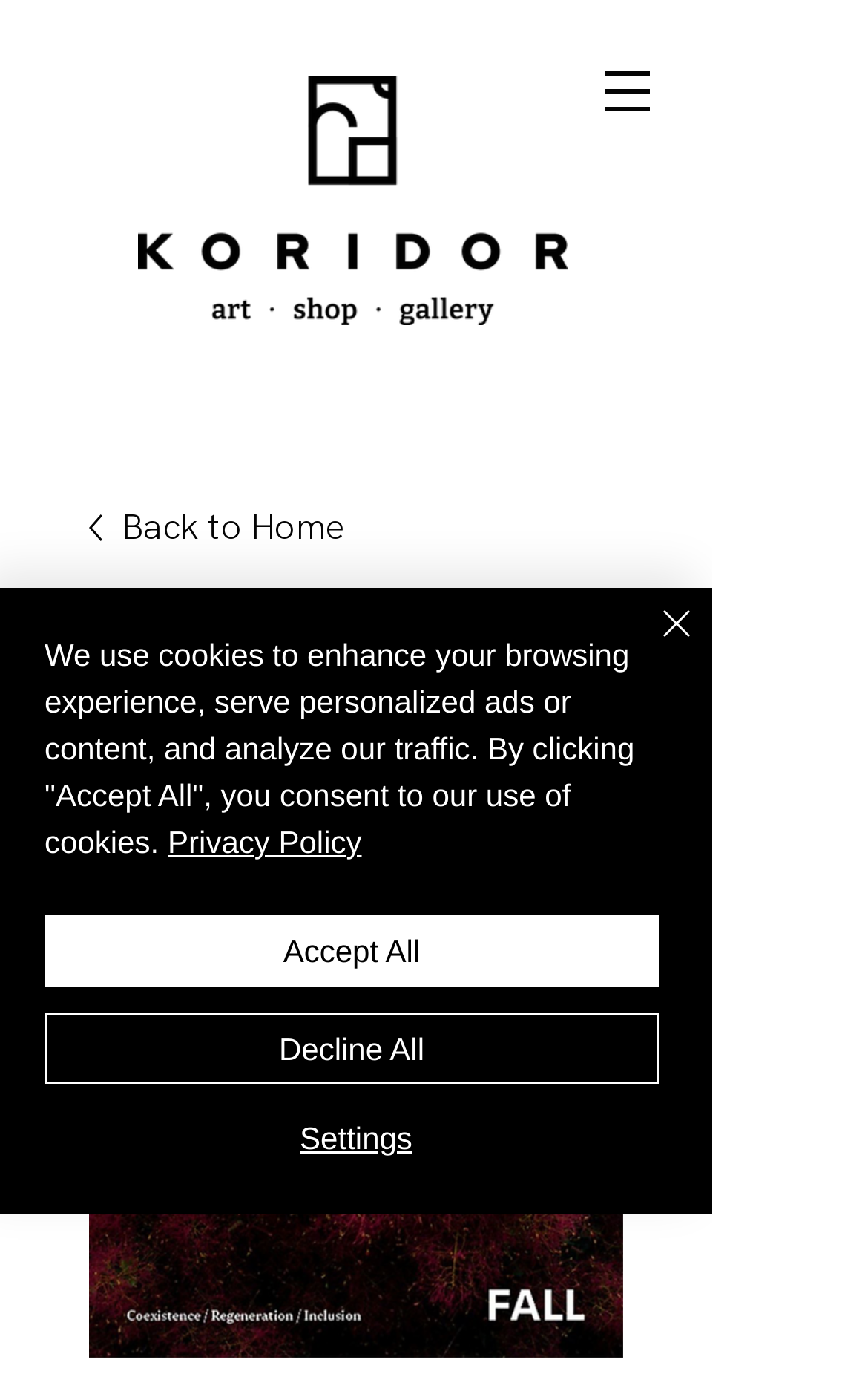Respond to the following question using a concise word or phrase: 
What is the title of the current issue?

Where The Leaves Fall #11